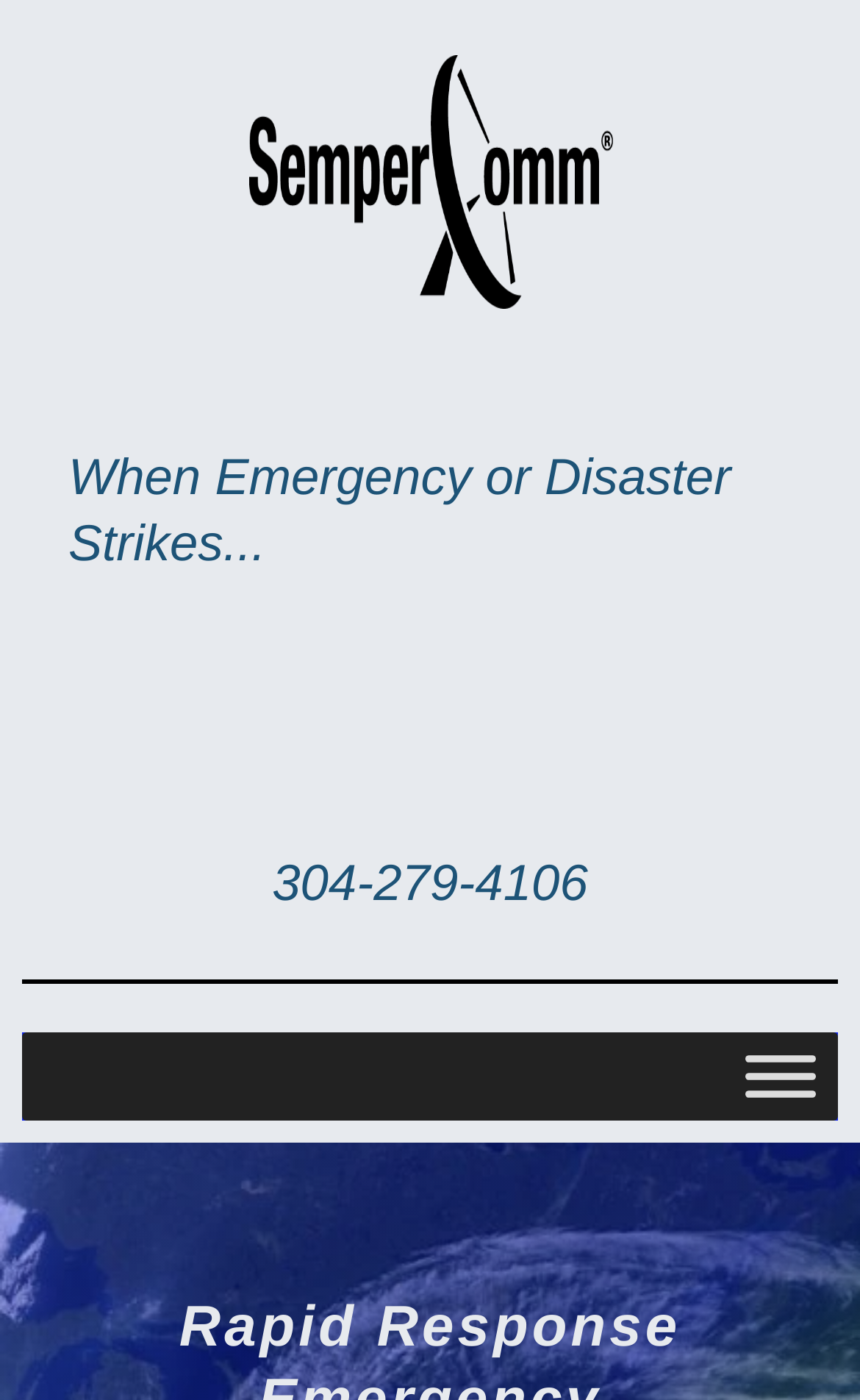Can you find and provide the title of the webpage?

SemperComm® Portable Command Center